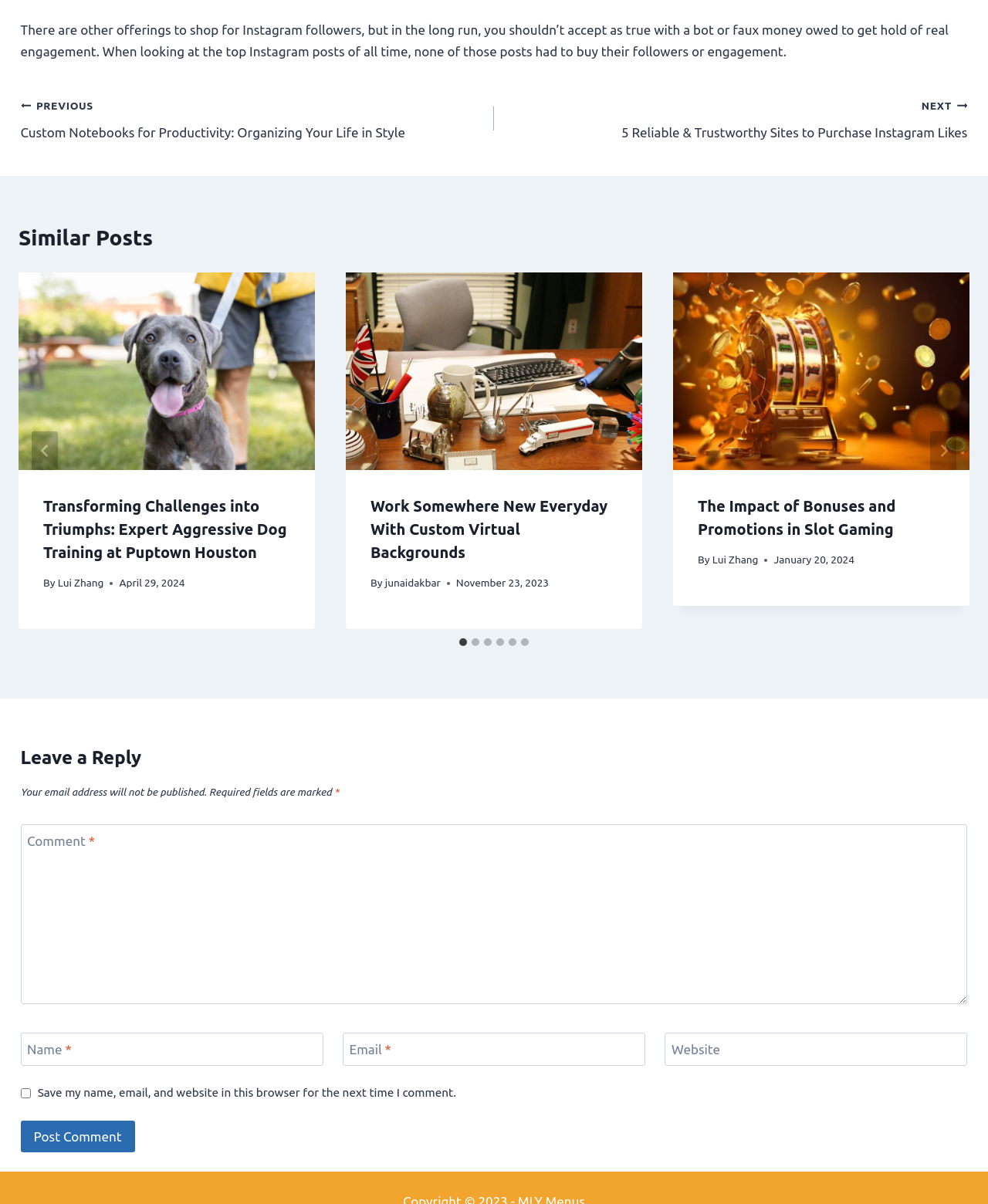Please find the bounding box for the UI component described as follows: "June 2022".

None